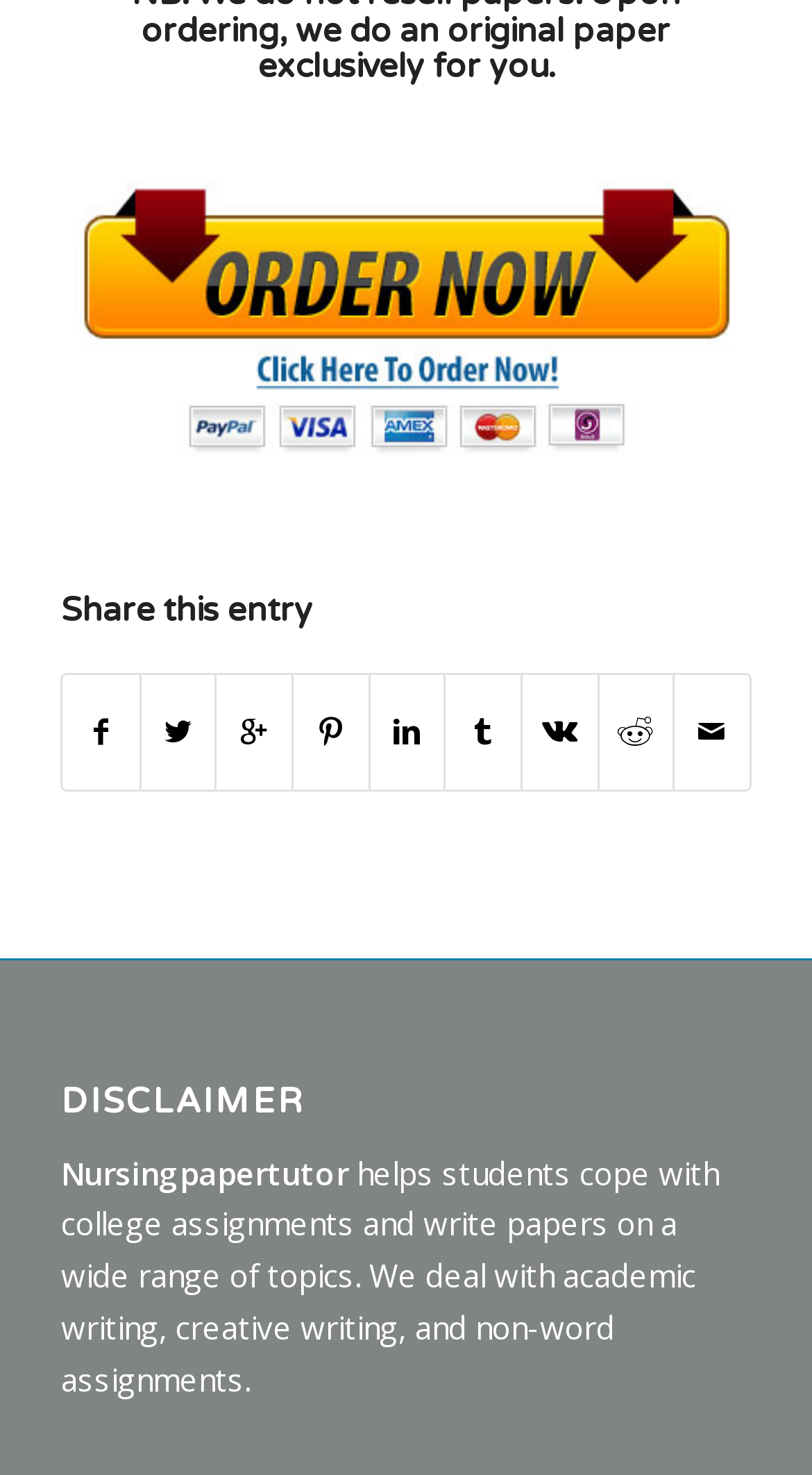Find the bounding box coordinates for the area that should be clicked to accomplish the instruction: "Click Govans Presbyterian Church".

None